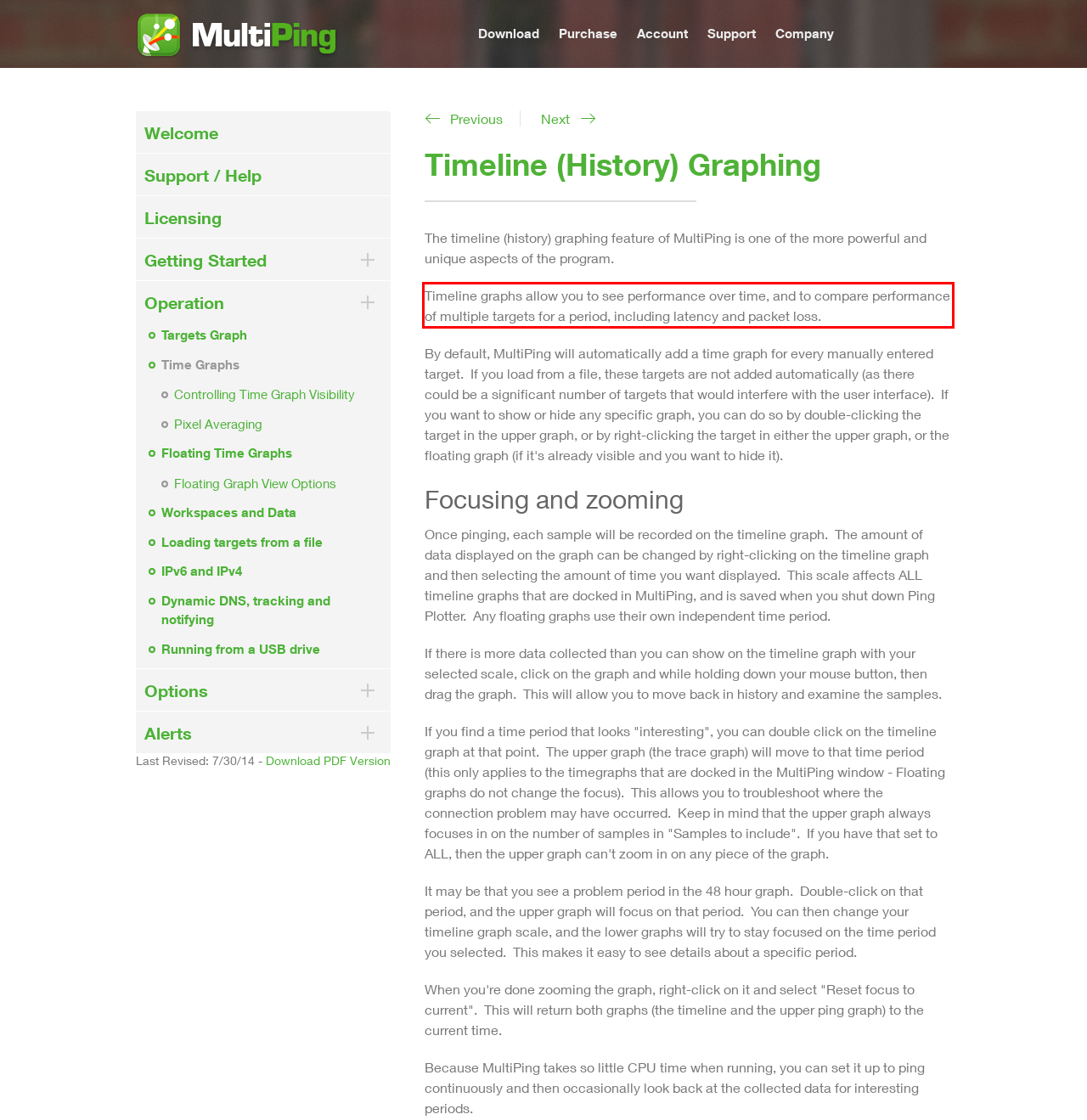Look at the provided screenshot of the webpage and perform OCR on the text within the red bounding box.

Timeline graphs allow you to see performance over time, and to compare performance of multiple targets for a period, including latency and packet loss.